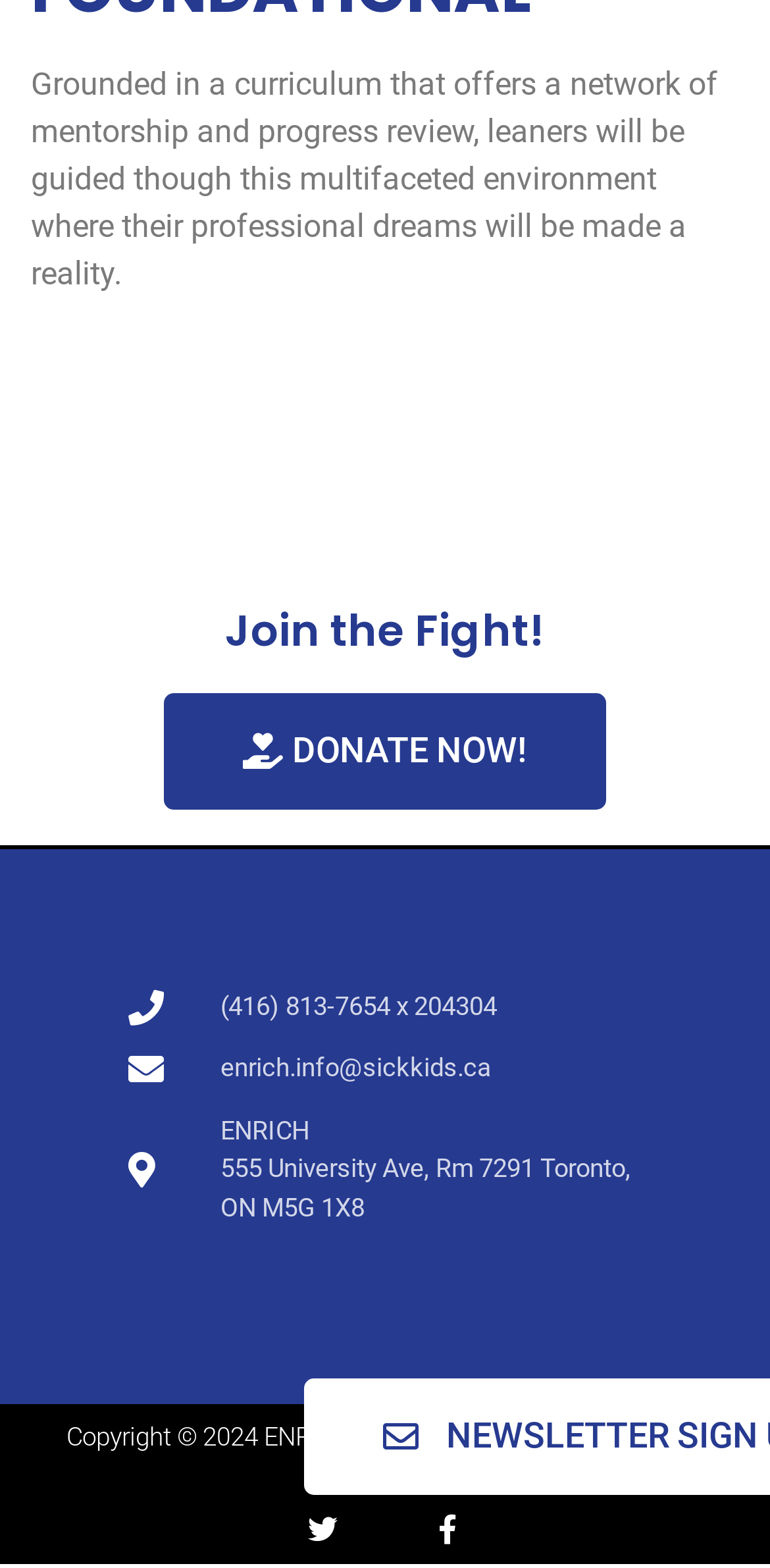Please reply to the following question using a single word or phrase: 
What is the name of the organization that powers the webpage?

Webhoster.ca